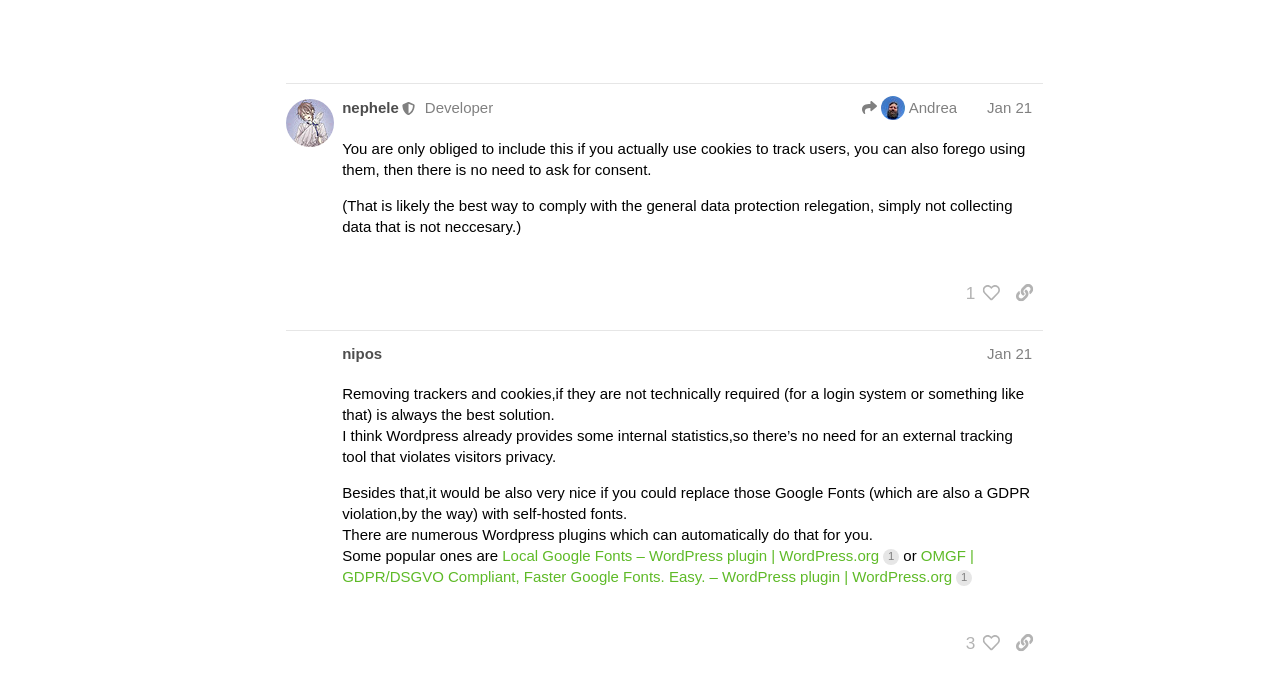Locate the bounding box coordinates of the segment that needs to be clicked to meet this instruction: "Like the post by 'michel'".

[0.752, 0.733, 0.781, 0.784]